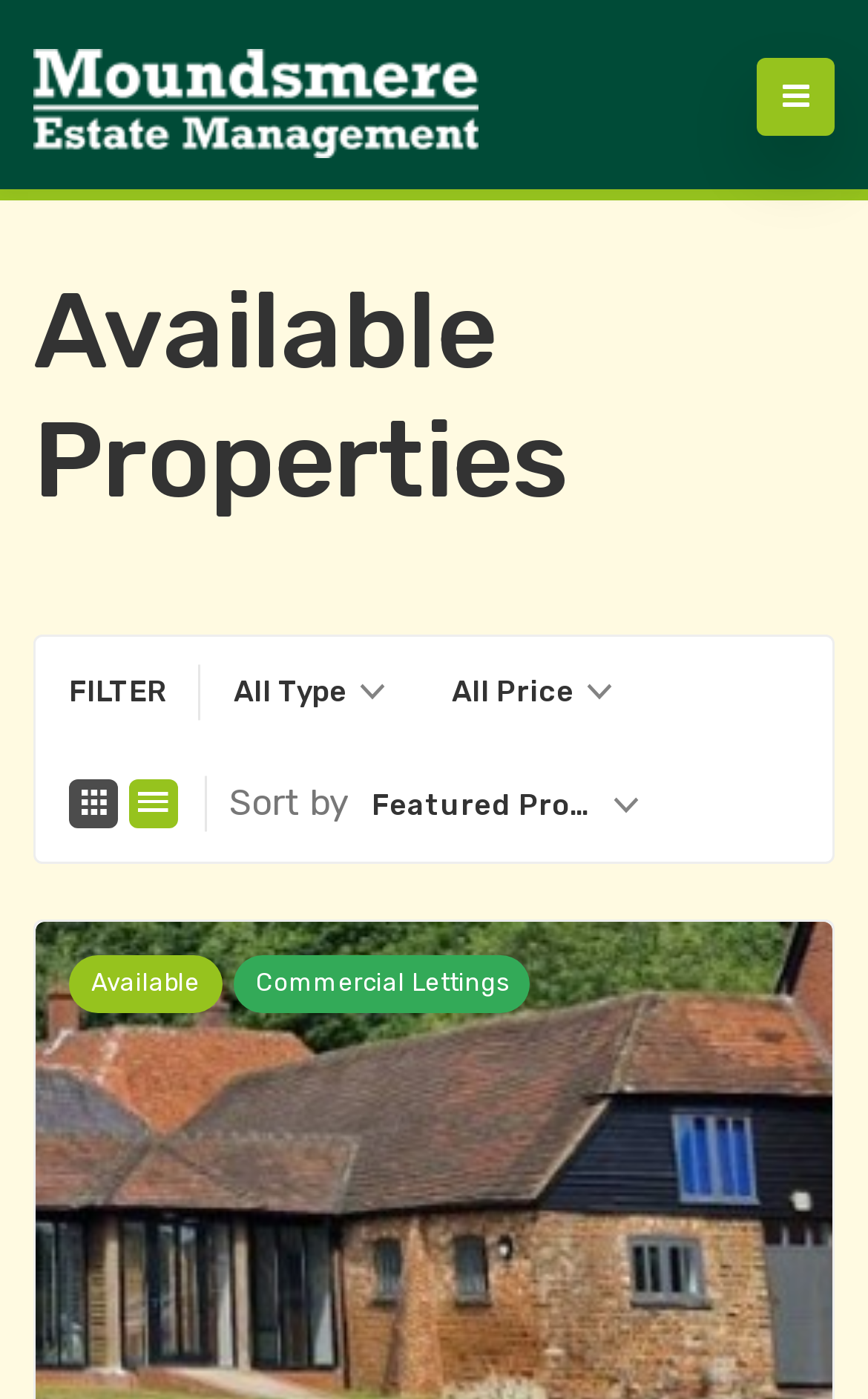How many links are available for navigating to different property types?
Refer to the screenshot and respond with a concise word or phrase.

2